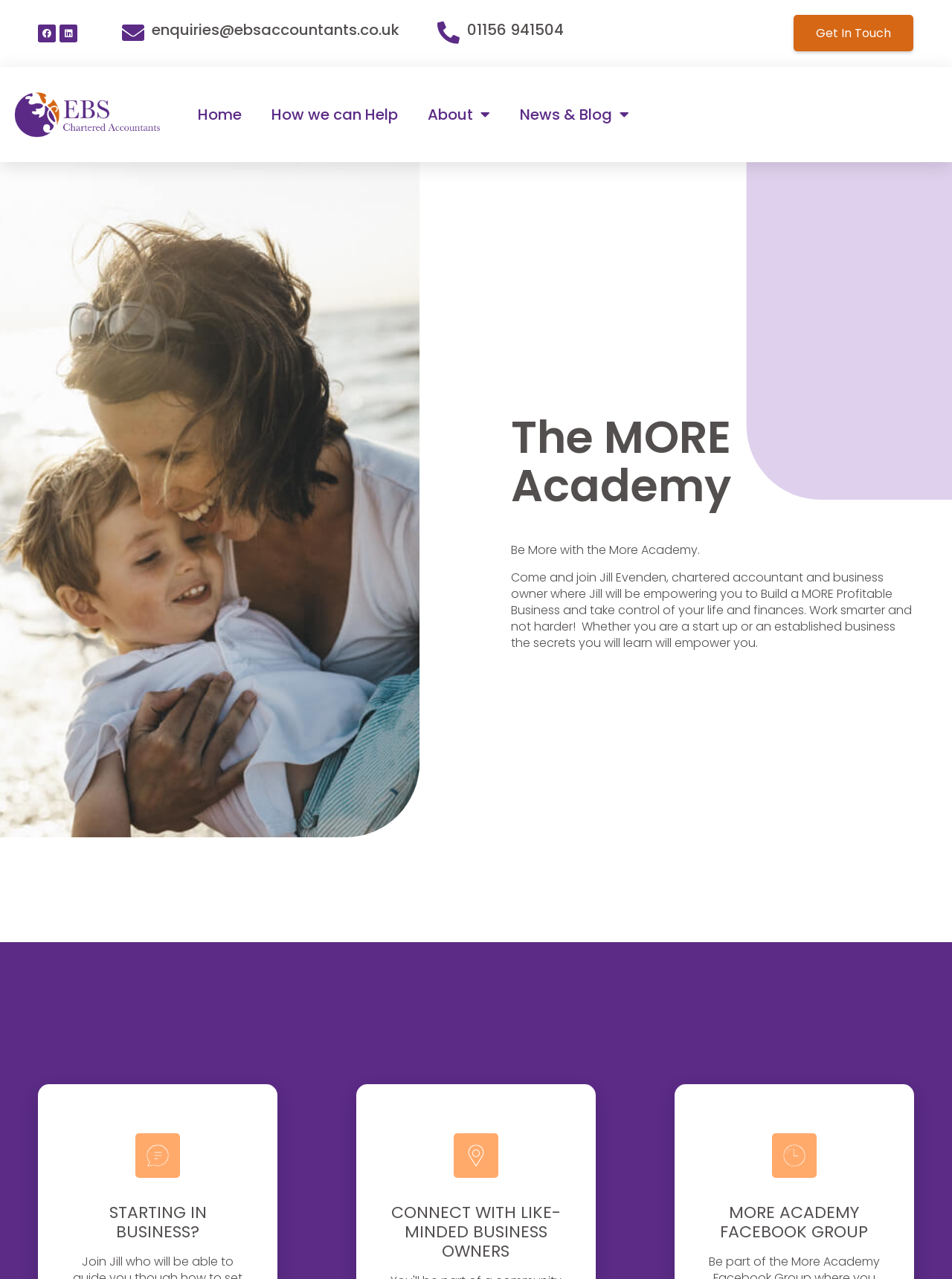Locate the bounding box coordinates for the element described below: "How we can Help". The coordinates must be four float values between 0 and 1, formatted as [left, top, right, bottom].

[0.27, 0.067, 0.434, 0.111]